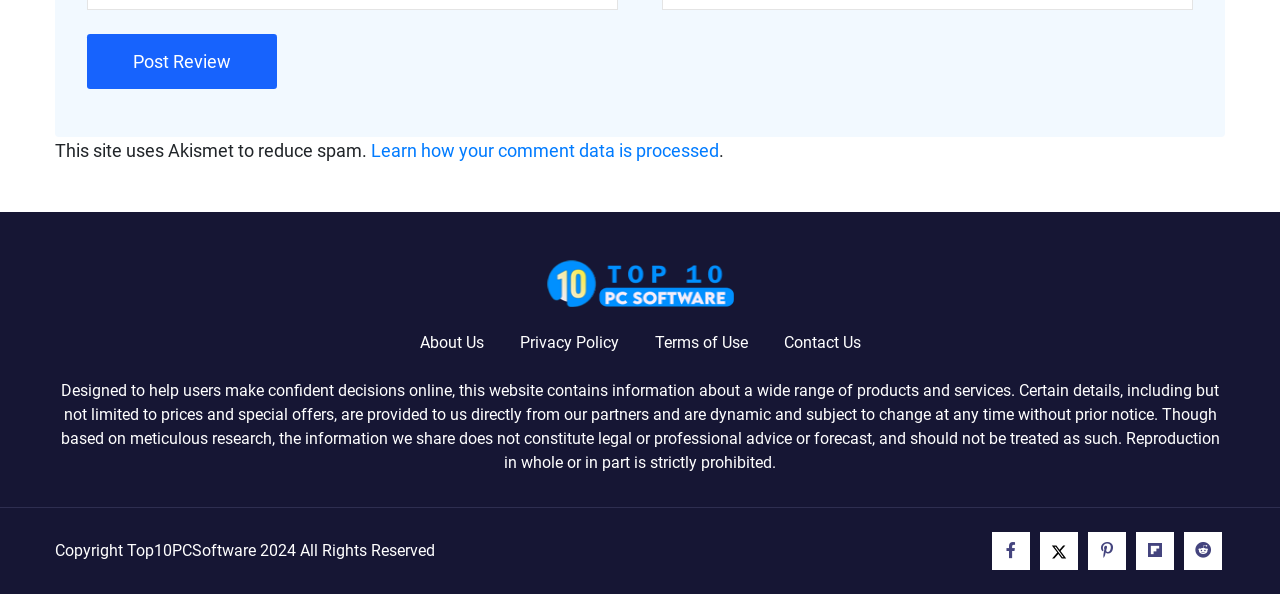Carefully observe the image and respond to the question with a detailed answer:
What is the position of the 'Post Review' button?

The 'Post Review' button has a bounding box coordinate of [0.068, 0.058, 0.216, 0.15], which indicates that it is located at the top-left of the webpage.